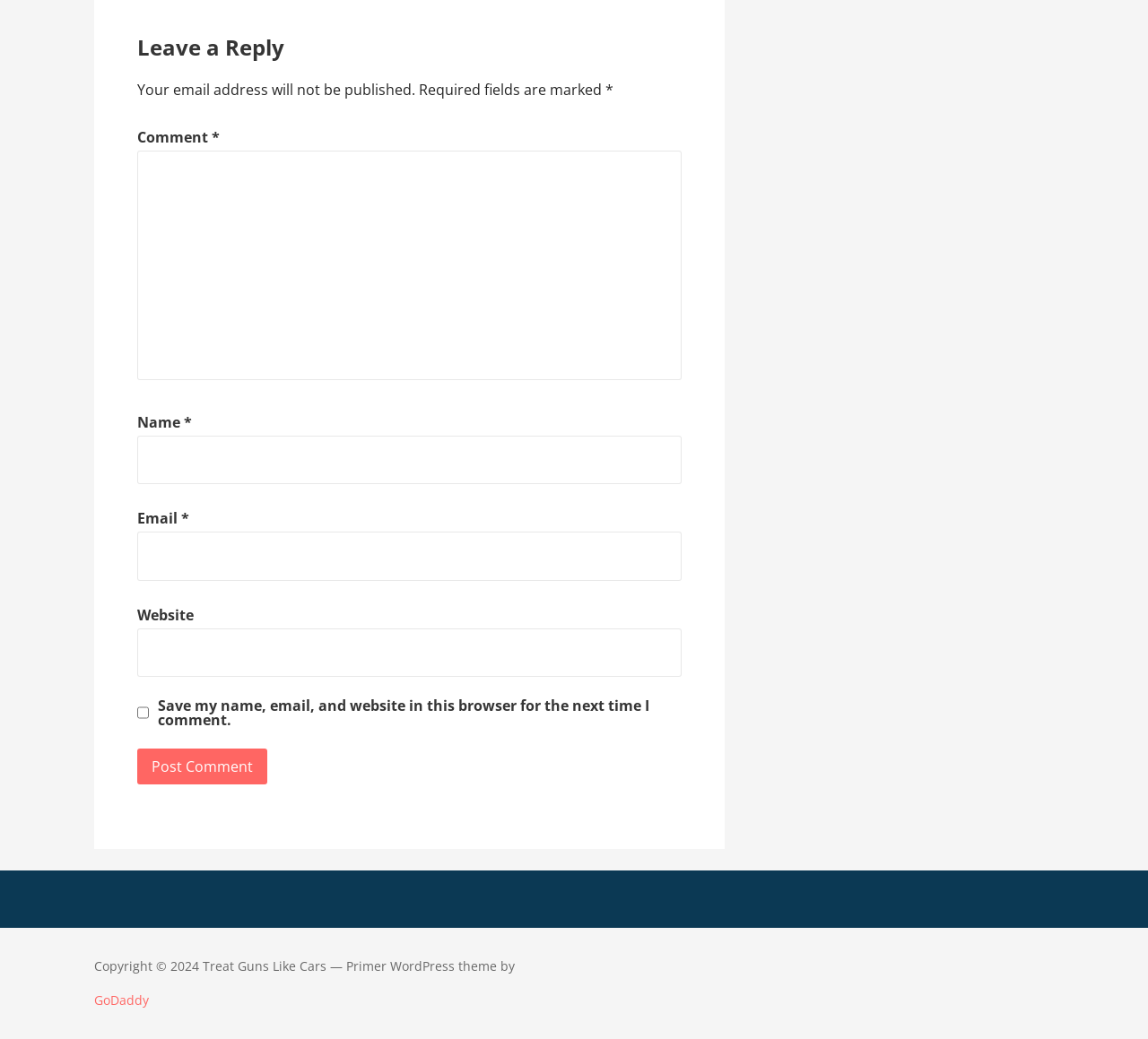What is the copyright information for?
Provide a detailed answer to the question using information from the image.

The webpage has a copyright notice at the bottom, which states 'Copyright © 2024 Treat Guns Like Cars'. This suggests that the content on the webpage is owned by Treat Guns Like Cars and is protected by copyright.